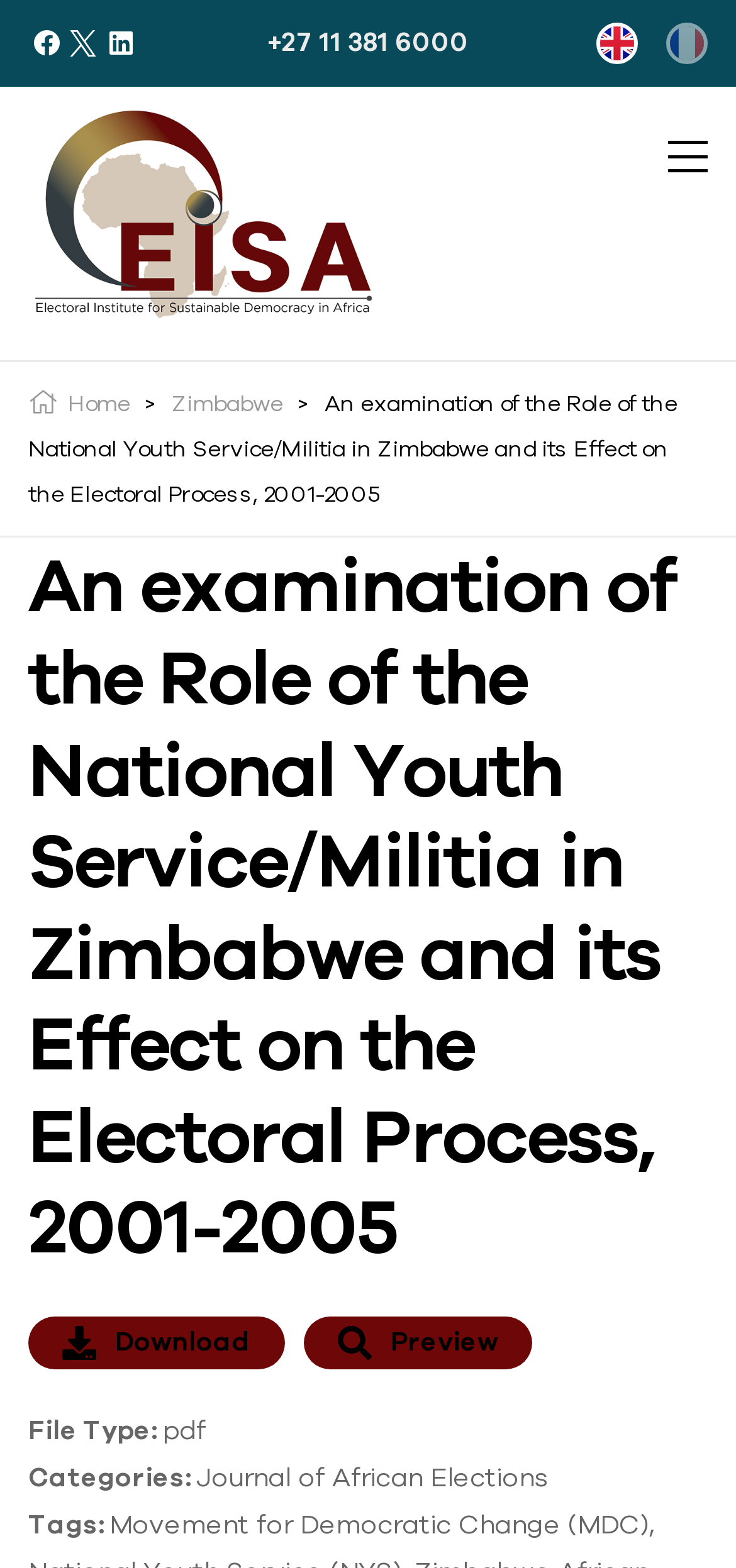Using the webpage screenshot and the element description +27 11 381 6000, determine the bounding box coordinates. Specify the coordinates in the format (top-left x, top-left y, bottom-right x, bottom-right y) with values ranging from 0 to 1.

[0.363, 0.017, 0.637, 0.037]